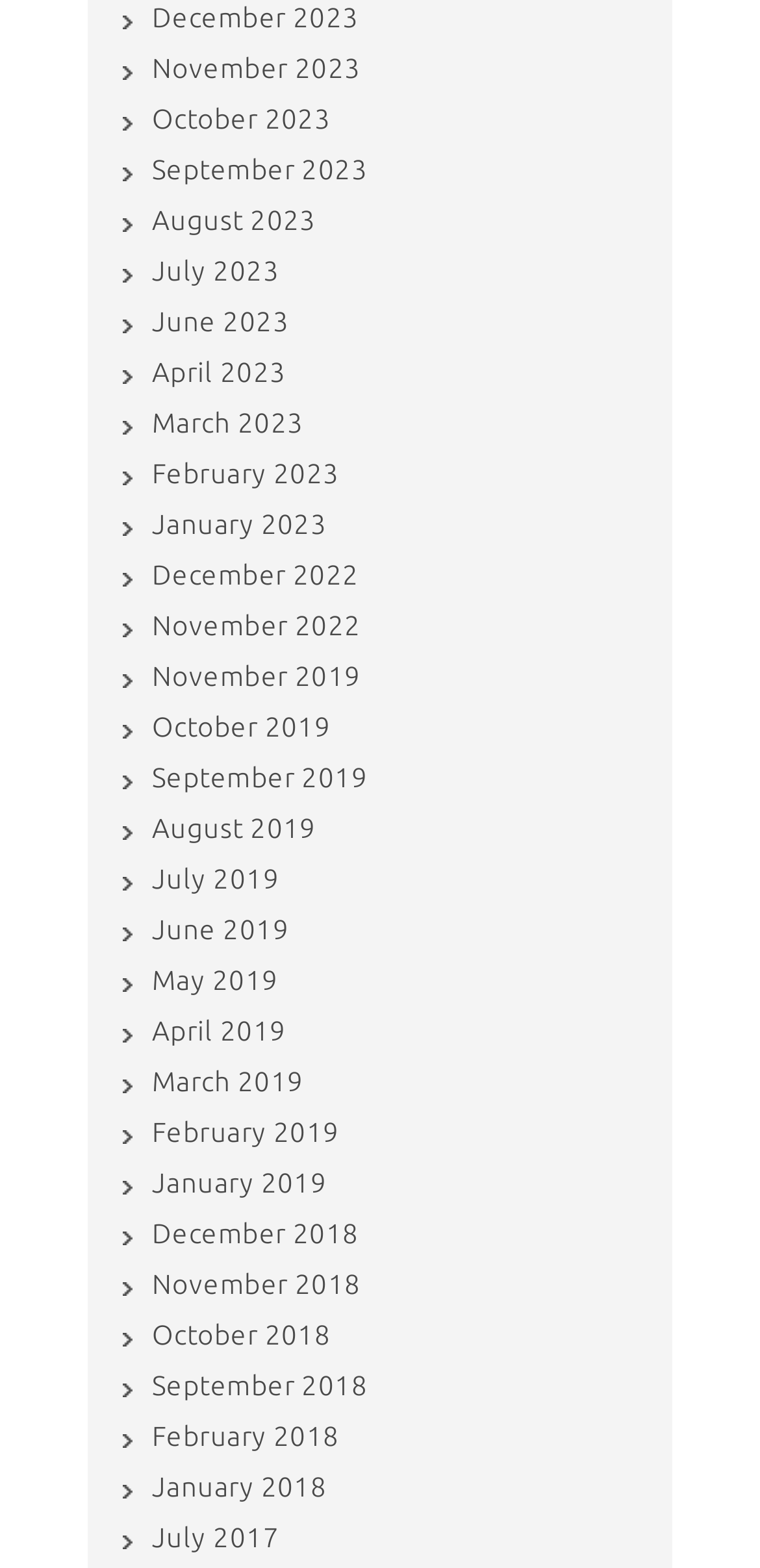Provide the bounding box coordinates for the area that should be clicked to complete the instruction: "View September 2018".

[0.162, 0.873, 0.484, 0.893]